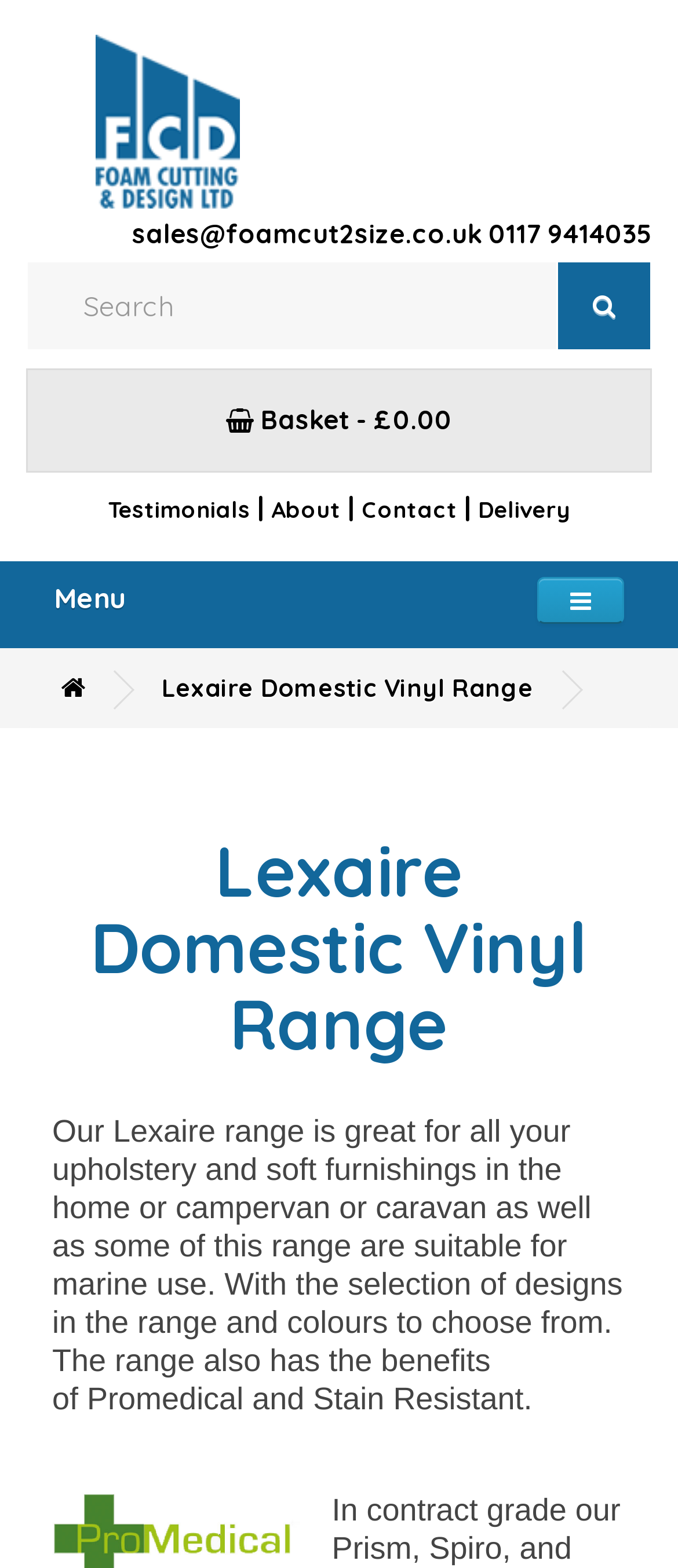Given the element description: "name="search" placeholder="Search"", predict the bounding box coordinates of this UI element. The coordinates must be four float numbers between 0 and 1, given as [left, top, right, bottom].

[0.038, 0.166, 0.823, 0.224]